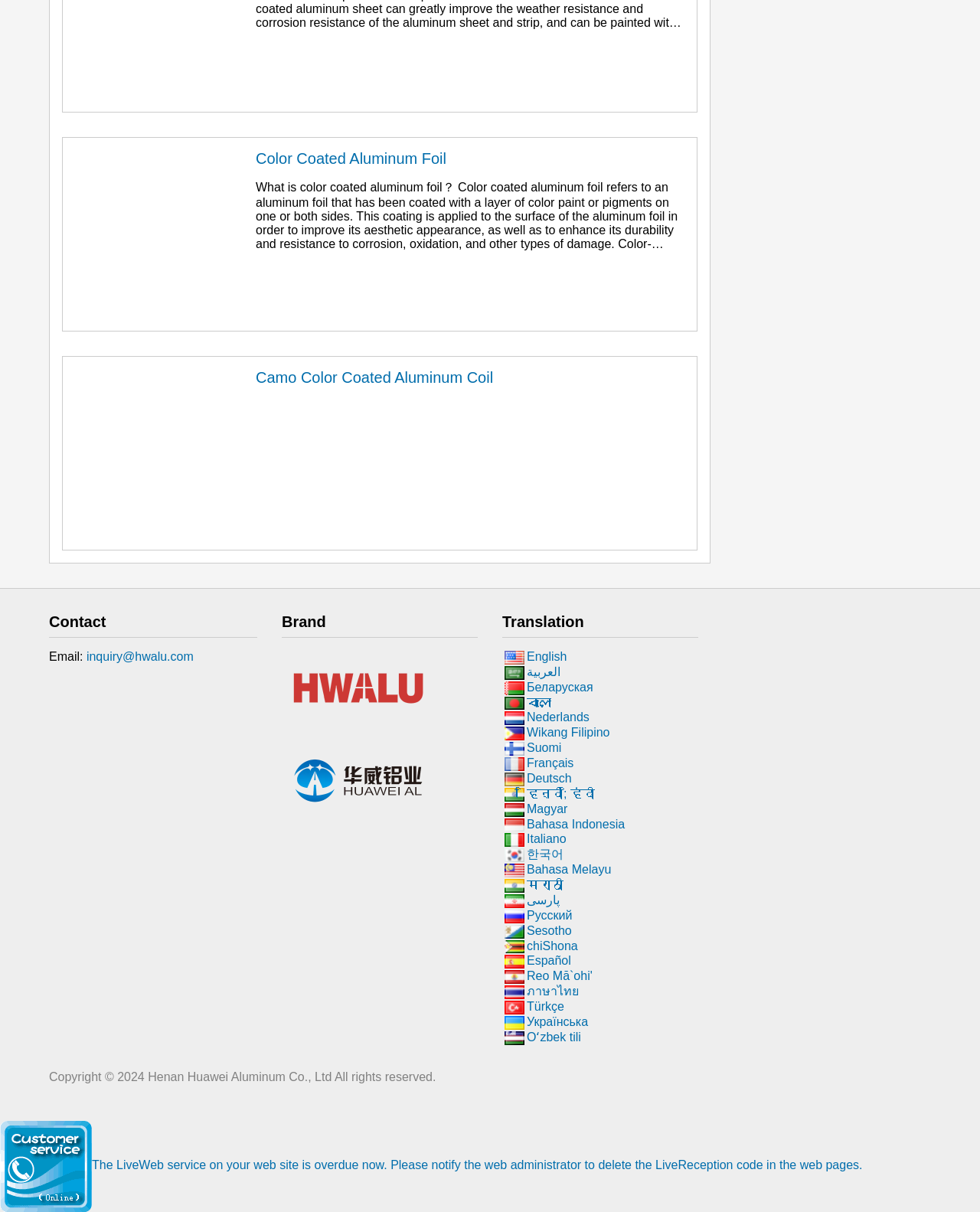Please identify the bounding box coordinates of the area that needs to be clicked to follow this instruction: "Contact the company via email".

[0.088, 0.536, 0.197, 0.547]